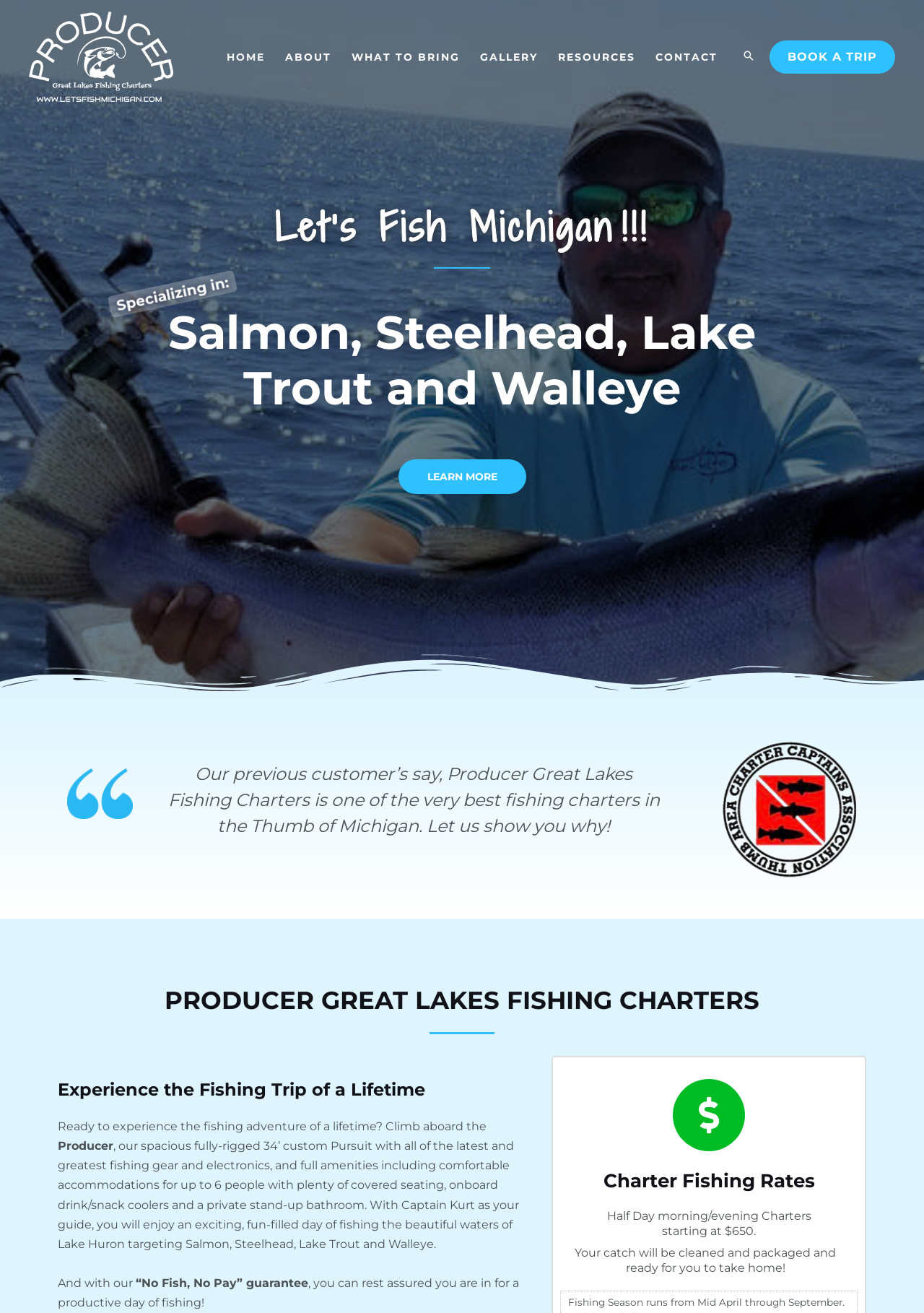Specify the bounding box coordinates (top-left x, top-left y, bottom-right x, bottom-right y) of the UI element in the screenshot that matches this description: Gallery

[0.509, 0.024, 0.593, 0.063]